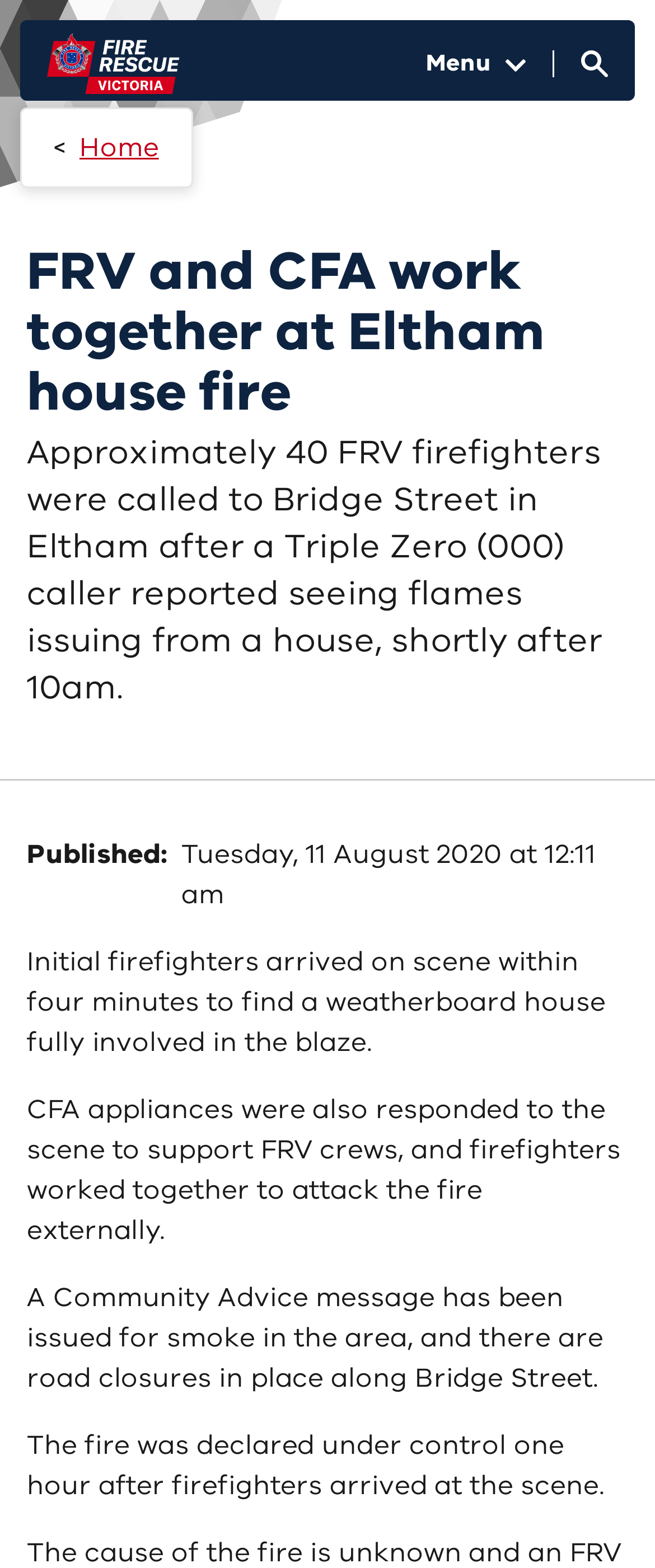Provide the bounding box coordinates for the specified HTML element described in this description: "parent_node: Toggle navigation". The coordinates should be four float numbers ranging from 0 to 1, in the format [left, top, right, bottom].

None